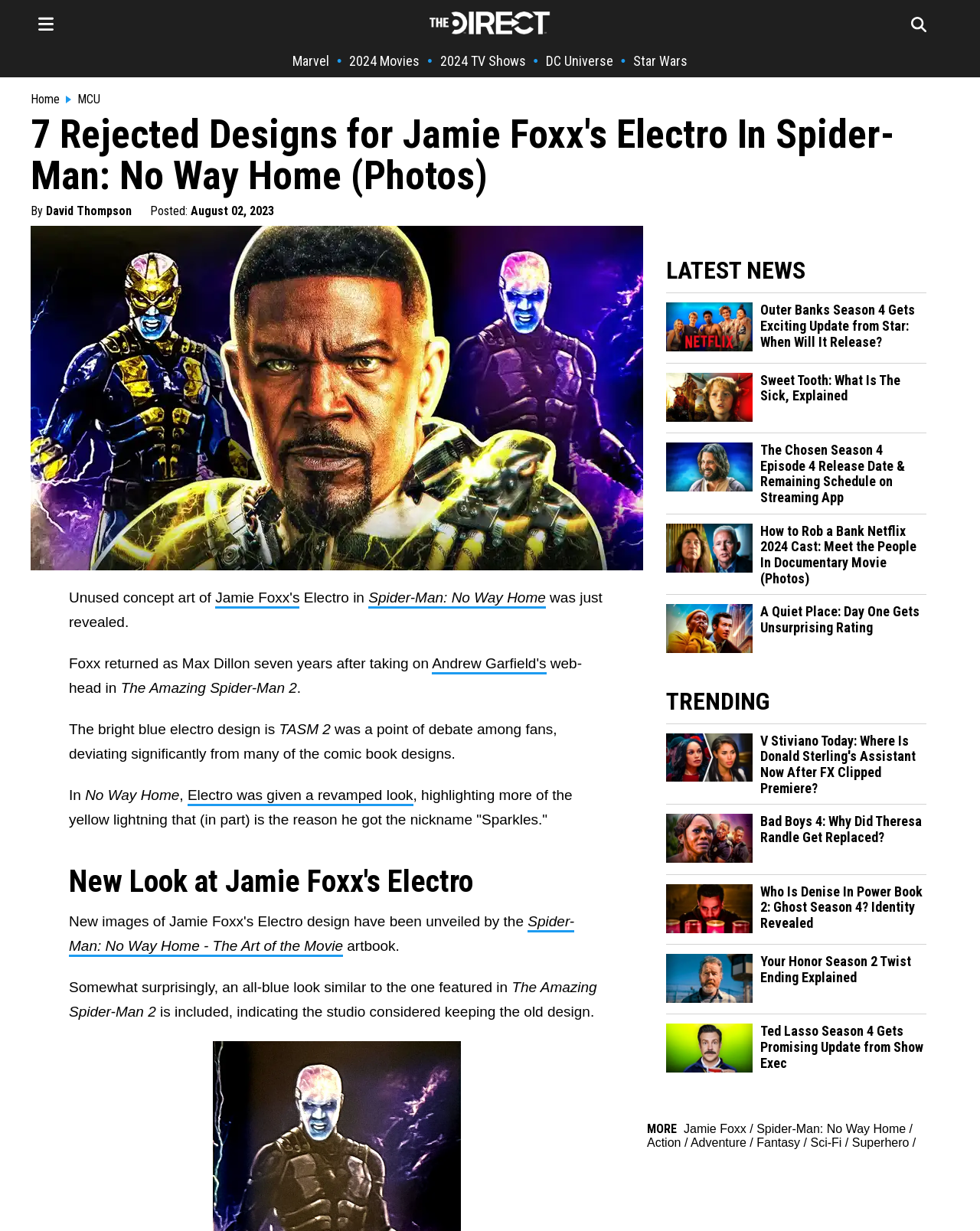Identify the bounding box coordinates of the clickable region necessary to fulfill the following instruction: "Check the latest news". The bounding box coordinates should be four float numbers between 0 and 1, i.e., [left, top, right, bottom].

[0.68, 0.209, 0.945, 0.232]